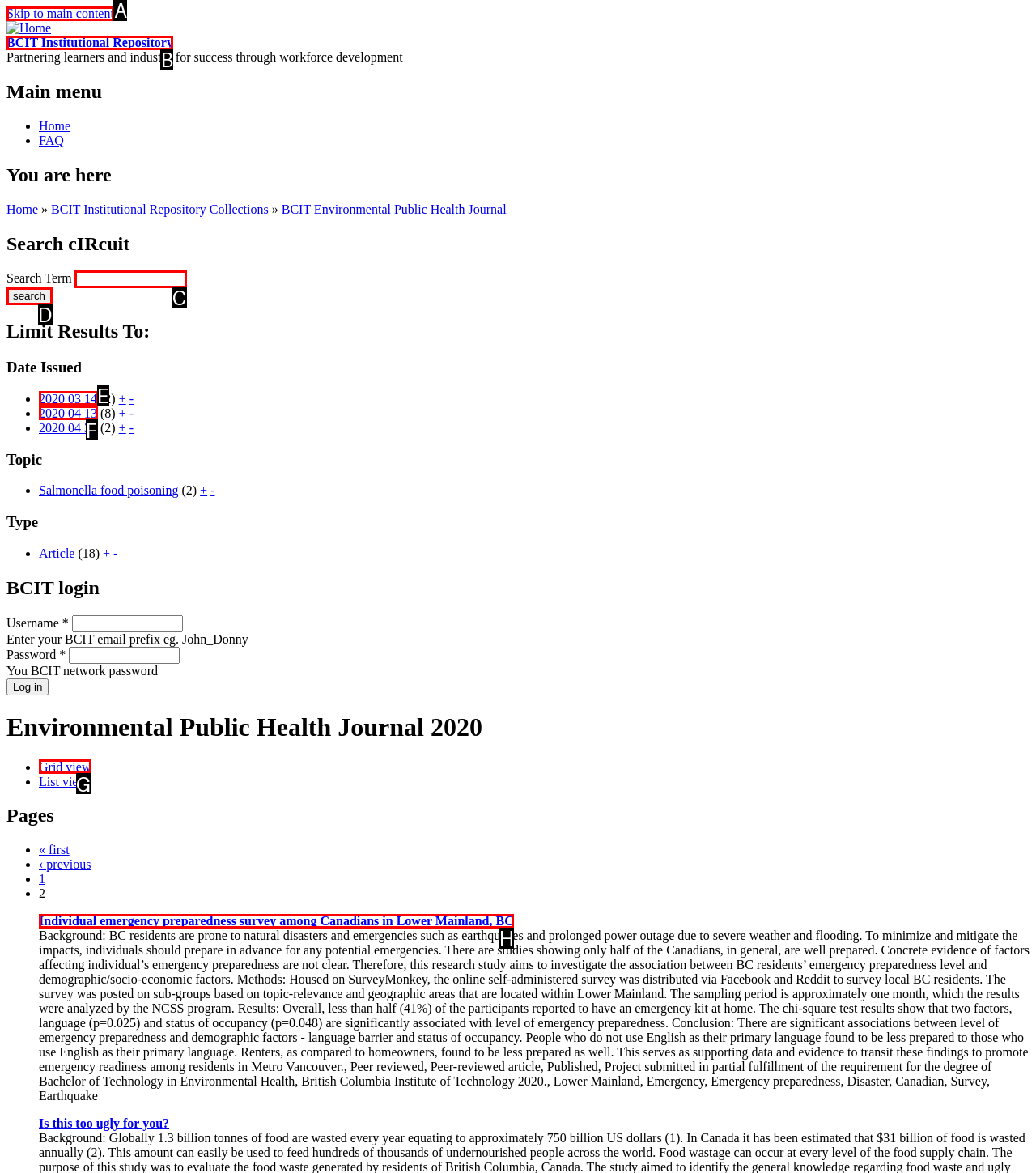Indicate which HTML element you need to click to complete the task: Search for a term. Provide the letter of the selected option directly.

C